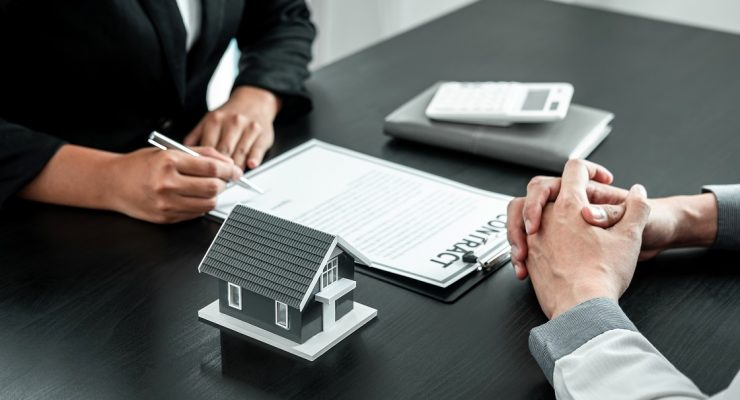Provide an in-depth description of the image you see.

The image depicts a professional discussion taking place between two individuals in a financial or real estate context. On a polished dark tabletop, a small model of a house is positioned prominently, symbolizing the focus on home buying. One person, whose hands are visible, is resting their hands together, suggesting contemplation or listening carefully. The second individual is engaged in writing on a document, which appears to be a contract, reflecting an important step in the home buying process. Nearby, a calculator and a folder can be seen, further emphasizing the financial nature of their discussion. This scene captures the intricate combination of personal decisions and financial considerations involved in securing a mortgage or navigating the home loan process.